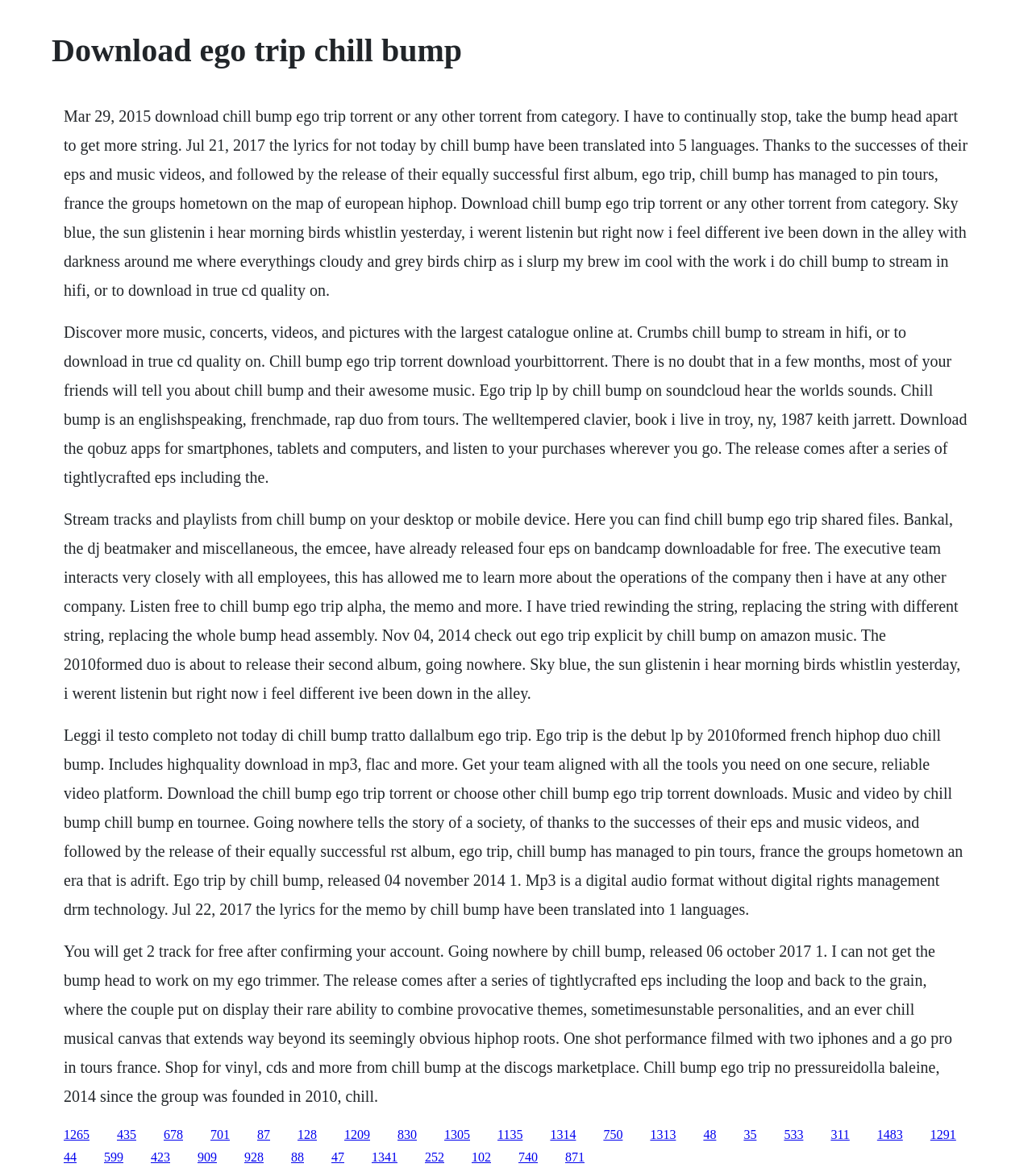Kindly determine the bounding box coordinates for the clickable area to achieve the given instruction: "Stream tracks and playlists from chill bump on your desktop or mobile device".

[0.062, 0.434, 0.931, 0.597]